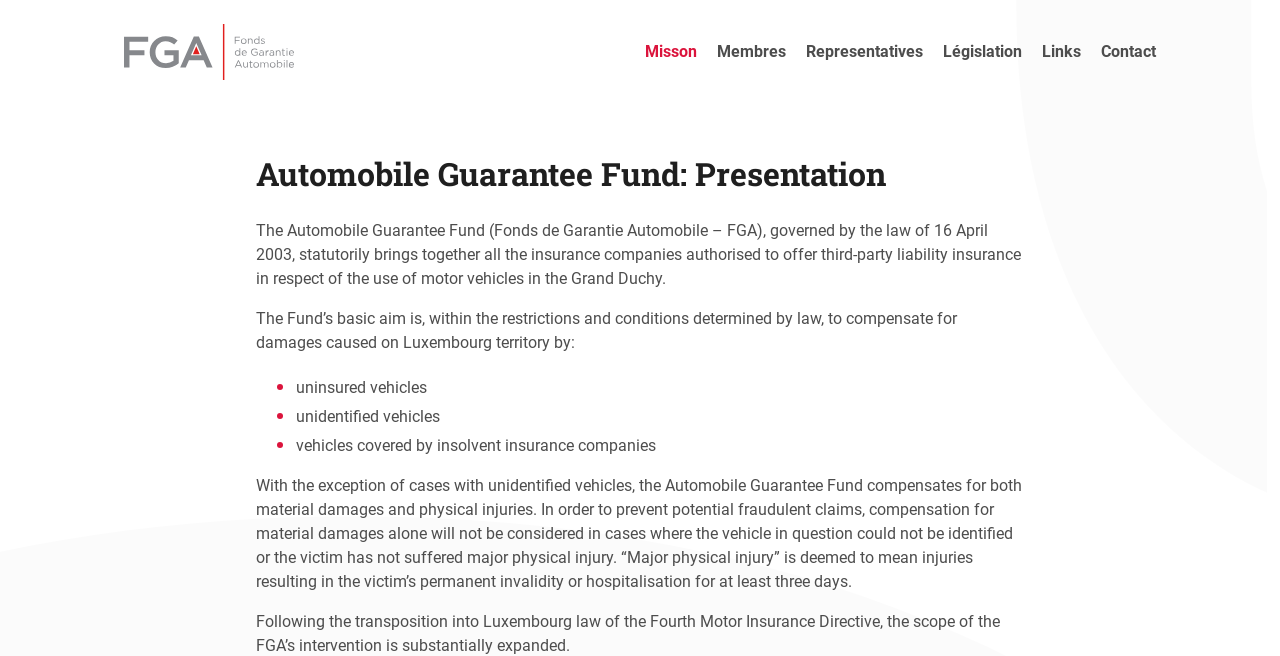Bounding box coordinates are specified in the format (top-left x, top-left y, bottom-right x, bottom-right y). All values are floating point numbers bounded between 0 and 1. Please provide the bounding box coordinate of the region this sentence describes: alt="Logo FGA"

[0.097, 0.037, 0.253, 0.123]